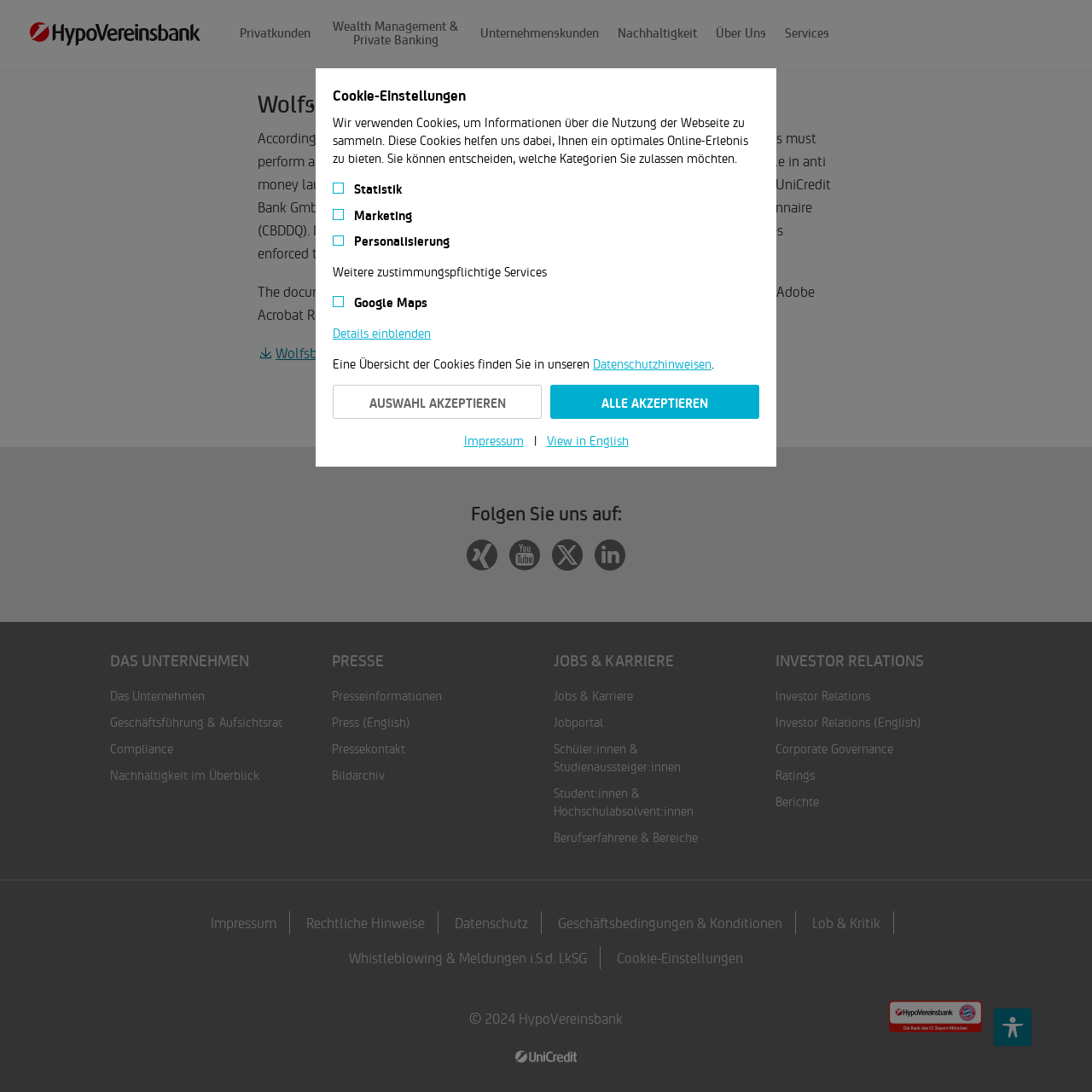Specify the bounding box coordinates of the element's area that should be clicked to execute the given instruction: "Explore FC Bayern Banking". The coordinates should be four float numbers between 0 and 1, i.e., [left, top, right, bottom].

[0.779, 0.159, 0.891, 0.188]